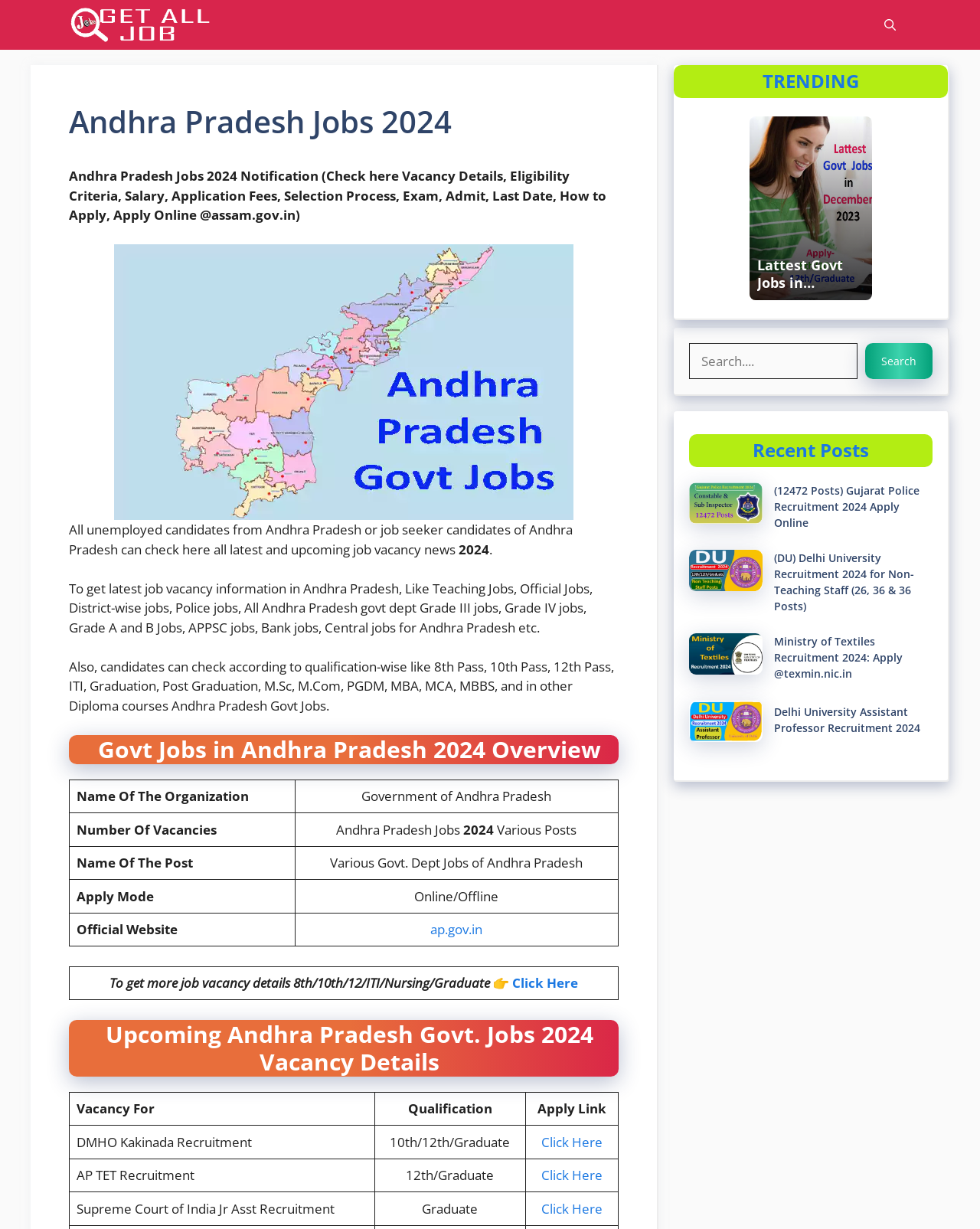Respond to the following question with a brief word or phrase:
What is the name of the recruitment for which the vacancy is for 12472 posts?

Gujarat Police Recruitment 2024